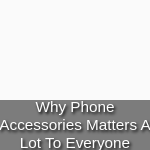Please provide a brief answer to the question using only one word or phrase: 
What do phone accessories enhance?

User experience, functionality, and personal expression